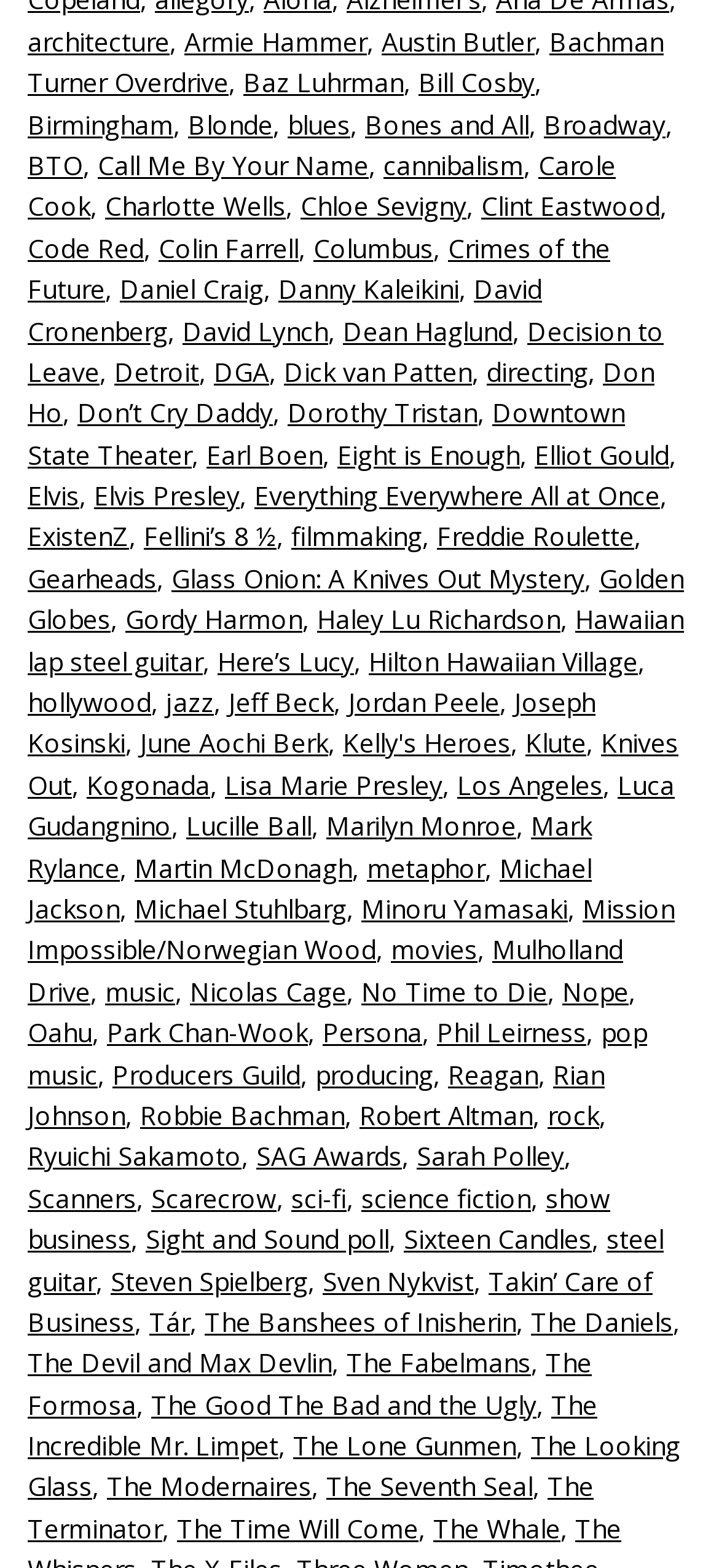Locate the bounding box coordinates of the clickable area to execute the instruction: "click on architecture". Provide the coordinates as four float numbers between 0 and 1, represented as [left, top, right, bottom].

[0.038, 0.015, 0.236, 0.037]